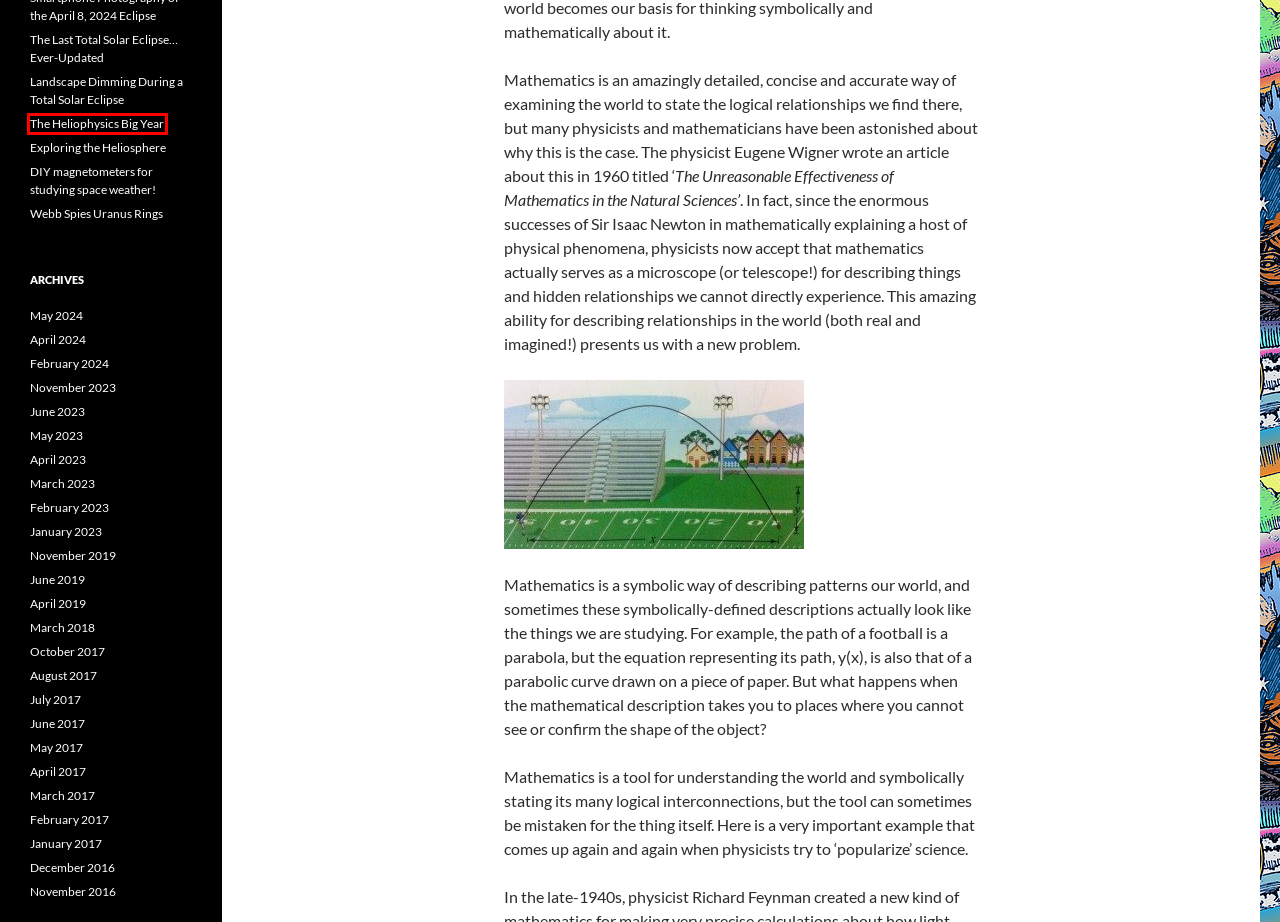Analyze the screenshot of a webpage featuring a red rectangle around an element. Pick the description that best fits the new webpage after interacting with the element inside the red bounding box. Here are the candidates:
A. April | 2024 | Sten's Space Blog
B. March | 2023 | Sten's Space Blog
C. February | 2017 | Sten's Space Blog
D. May | 2024 | Sten's Space Blog
E. November | 2023 | Sten's Space Blog
F. June | 2017 | Sten's Space Blog
G. The Heliophysics Big Year | Sten's Space Blog
H. April | 2019 | Sten's Space Blog

G